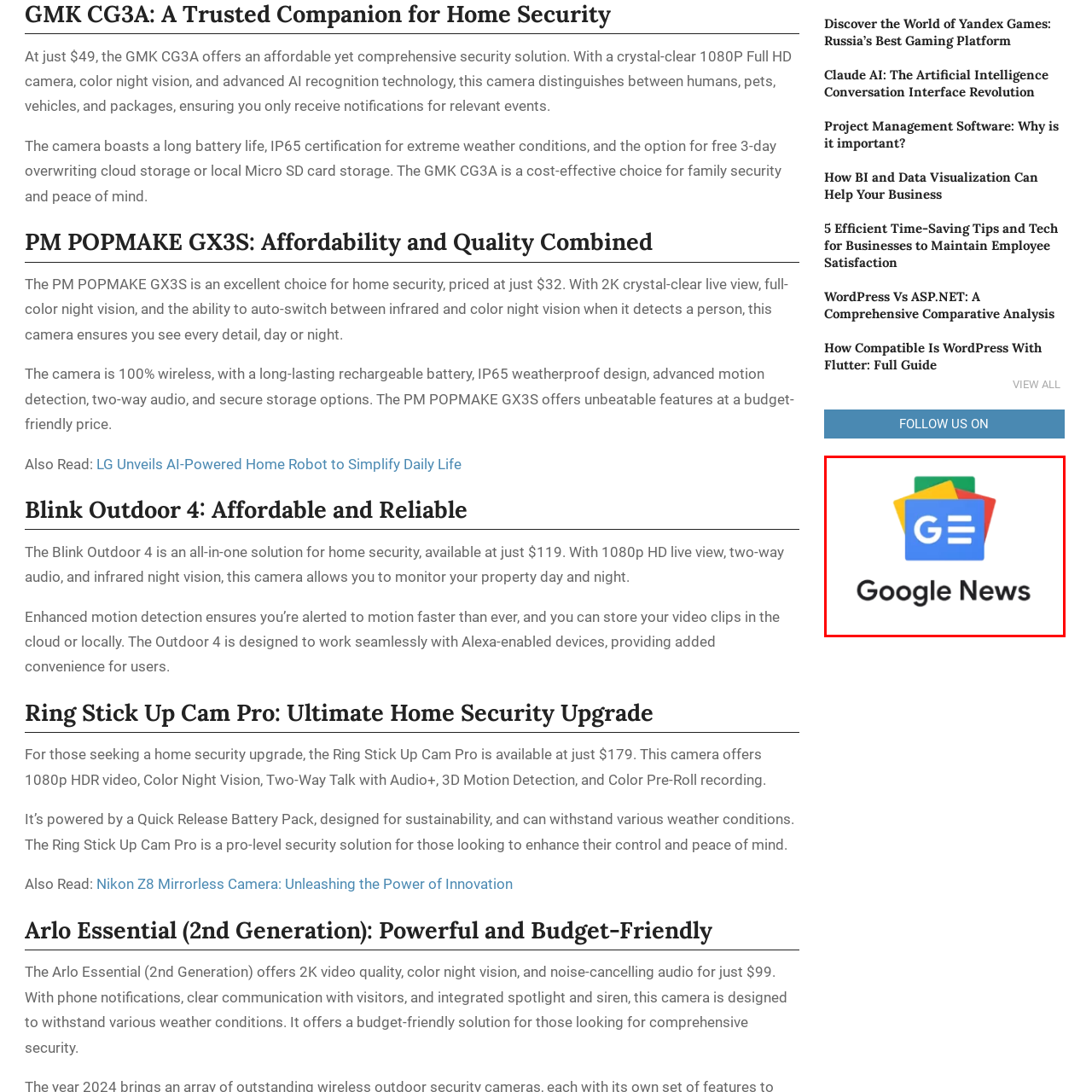Generate a detailed caption for the image contained in the red outlined area.

The image features the Google News logo, which consists of a stylized "G" integrated with horizontal lines, symbolizing the platform's focus on delivering timely news updates. The logo is set against a backdrop of multicolored stacked rectangles—green, yellow, and red—which adds a vibrant flair. Below the emblem, the text "Google News" is clearly displayed in a bold, modern font, emphasizing the brand's commitment to providing users with a reliable source of news and information. This logo is emblematic of Google’s efforts to curate and aggregate news from various sources, helping users stay informed about current events and topics of interest.